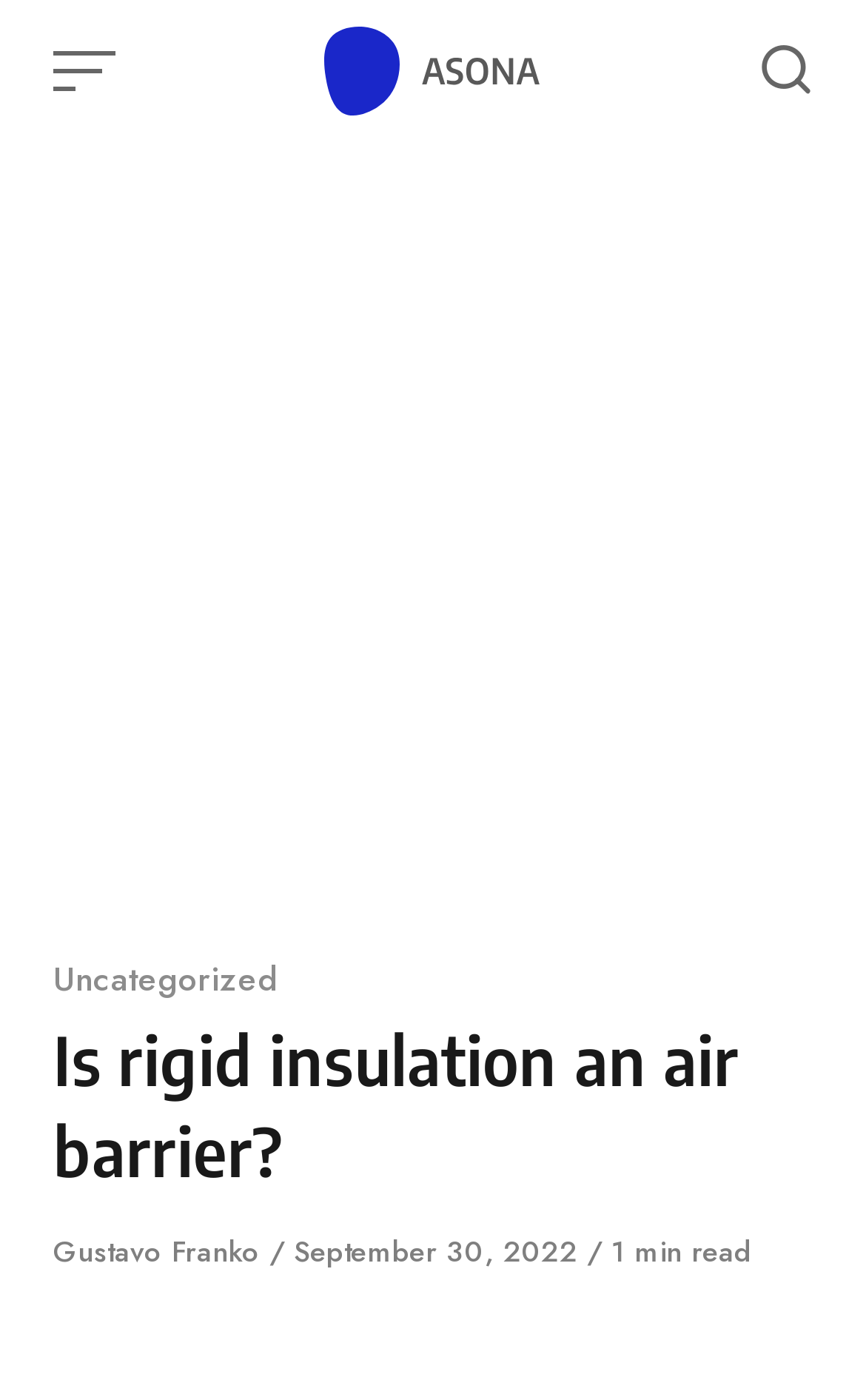Explain the webpage's design and content in an elaborate manner.

The webpage is about an article titled "Is rigid insulation an air barrier?" from the website GossipSA. At the top left corner, there is a button to open or close the menu. Next to it, on the top center, is the website's logo, which is an image with the text "GossipSA". On the top right corner, there is another button to open or close the search function.

Below the top navigation bar, there is a large advertisement iframe that spans the entire width of the page. Underneath the advertisement, there is a header section that contains the article's metadata. The category of the article, "Uncategorized", is displayed on the left side, followed by the article title "Is rigid insulation an air barrier?" in a larger font. The author's name, "Gustavo Franko", is displayed below the category, along with the publication date "September 30, 2022" and the estimated reading time "1 min read" on the right side.

The article's content is not explicitly described in the accessibility tree, but based on the meta description, it appears to be about using rigid foam as an insulation strategy, specifically as a form of continuous insulation applied to the exterior of a building.